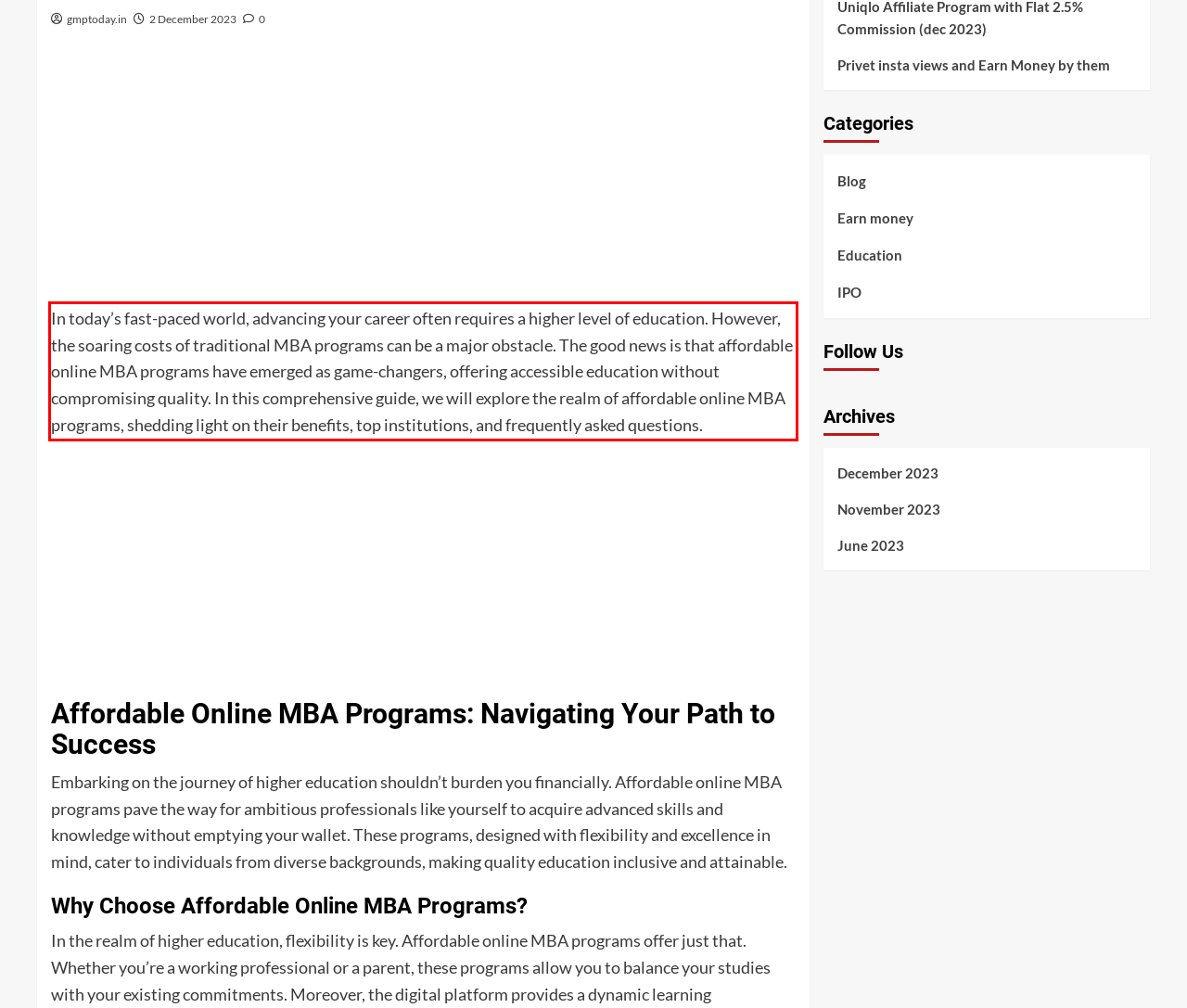You are given a screenshot showing a webpage with a red bounding box. Perform OCR to capture the text within the red bounding box.

In today’s fast-paced world, advancing your career often requires a higher level of education. However, the soaring costs of traditional MBA programs can be a major obstacle. The good news is that affordable online MBA programs have emerged as game-changers, offering accessible education without compromising quality. In this comprehensive guide, we will explore the realm of affordable online MBA programs, shedding light on their benefits, top institutions, and frequently asked questions.